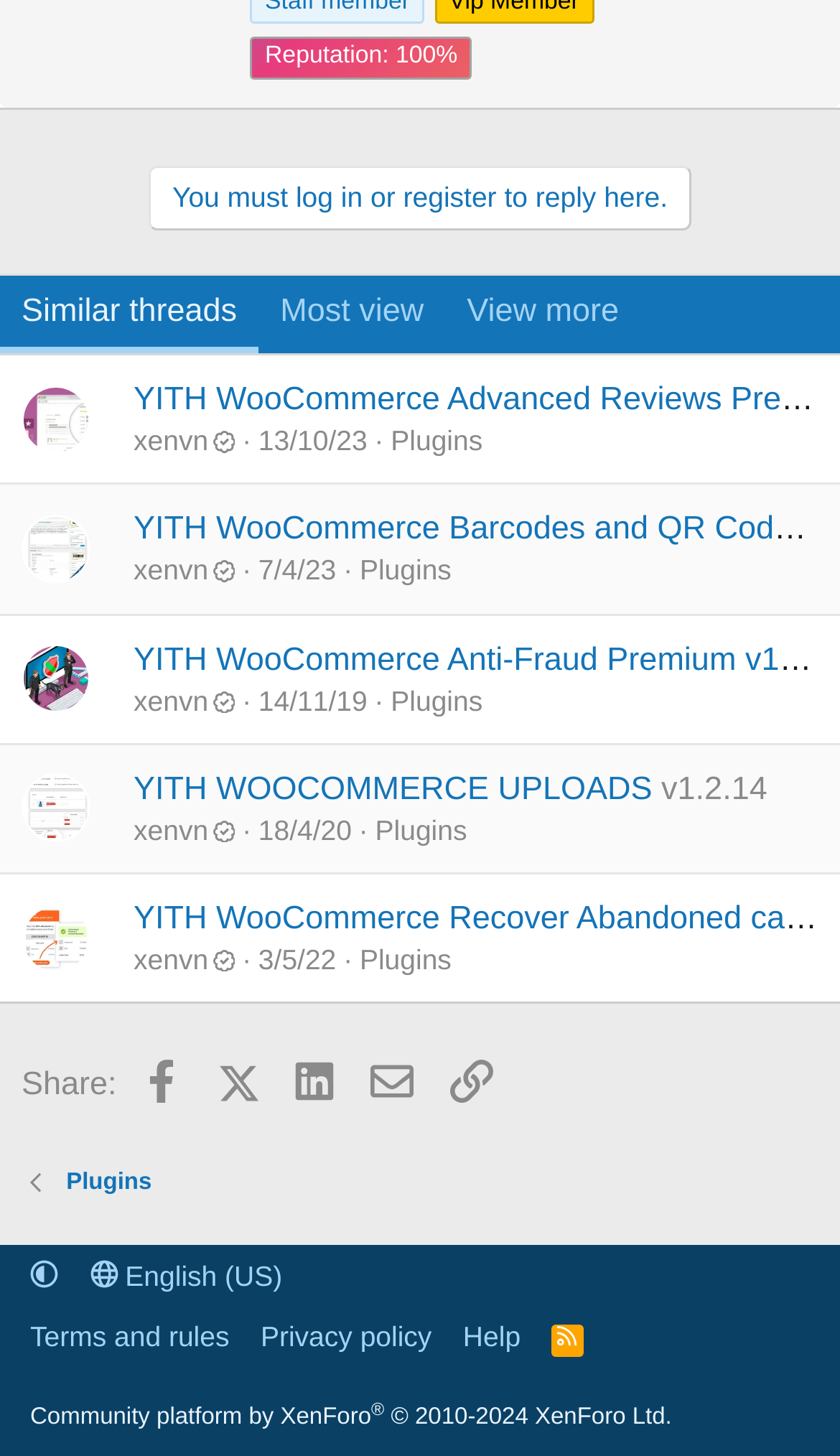Determine the bounding box for the described HTML element: "alt="YITH WooCommerce Advanced Reviews Premium"". Ensure the coordinates are four float numbers between 0 and 1 in the format [left, top, right, bottom].

[0.026, 0.265, 0.108, 0.312]